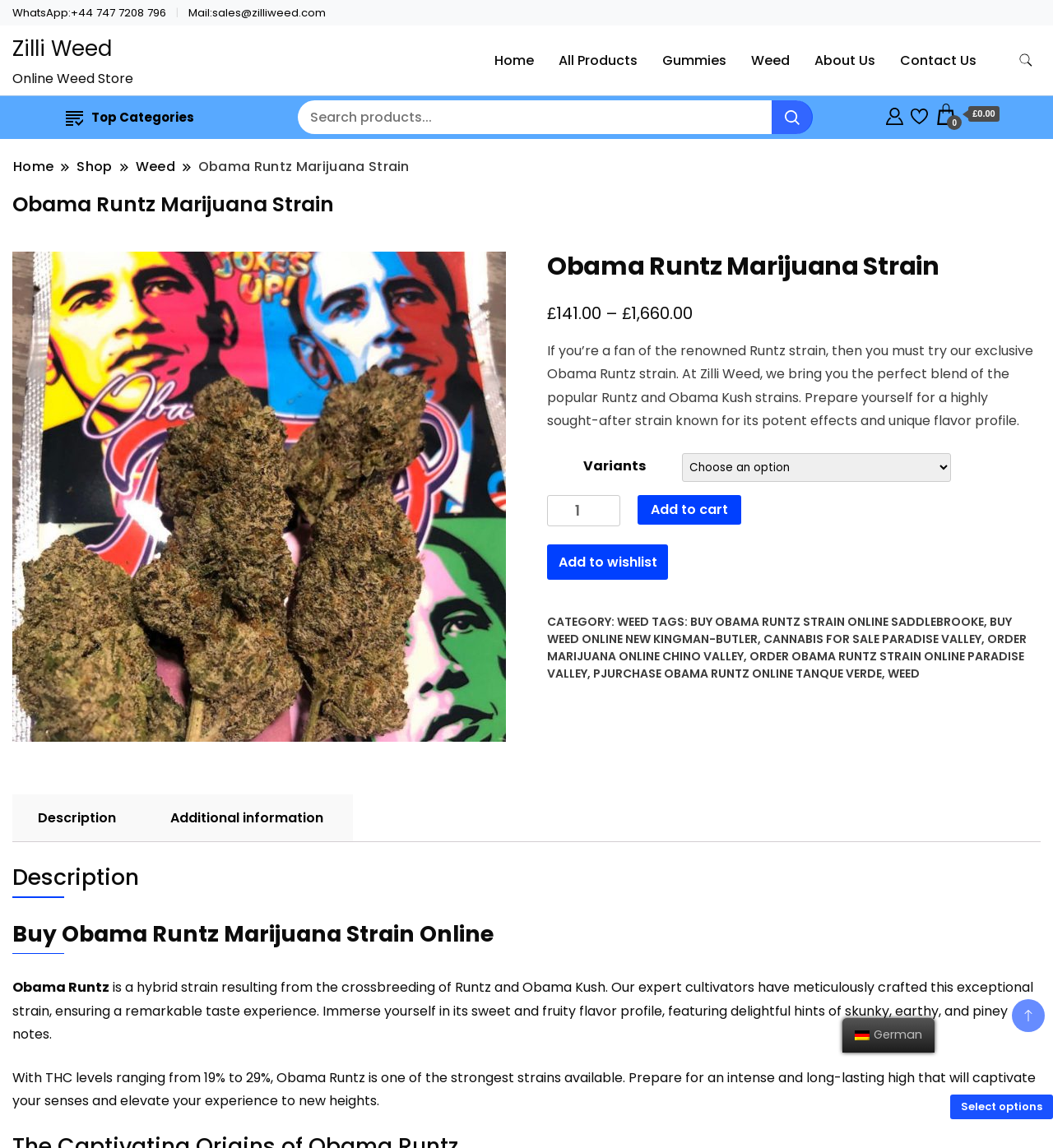Determine the bounding box for the described UI element: "title="My Account"".

[0.842, 0.091, 0.858, 0.108]